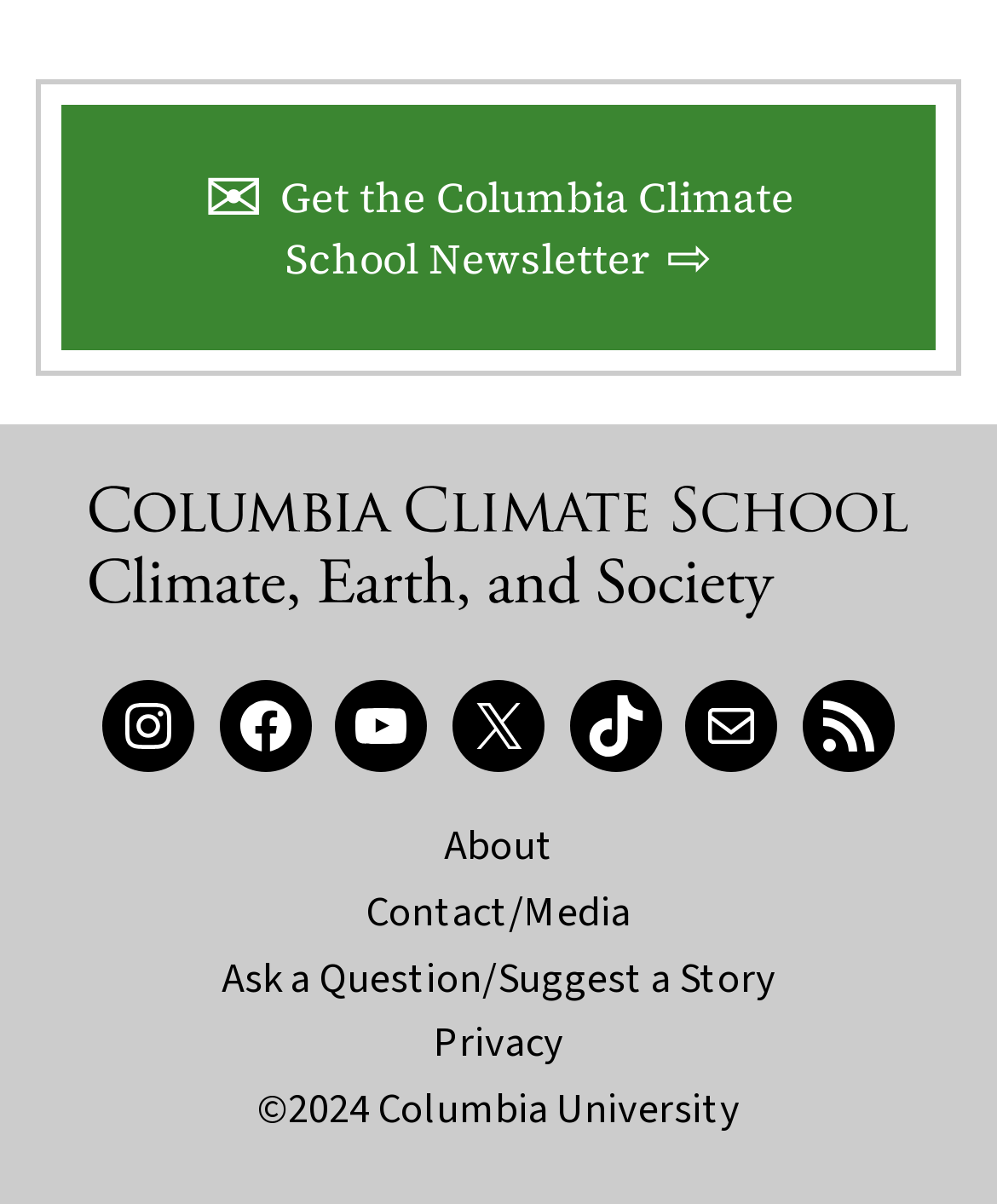What is the last link in the footer section?
Look at the screenshot and provide an in-depth answer.

I looked at the links in the footer section and found that the last link is the copyright information, which is '©2024 Columbia University'.